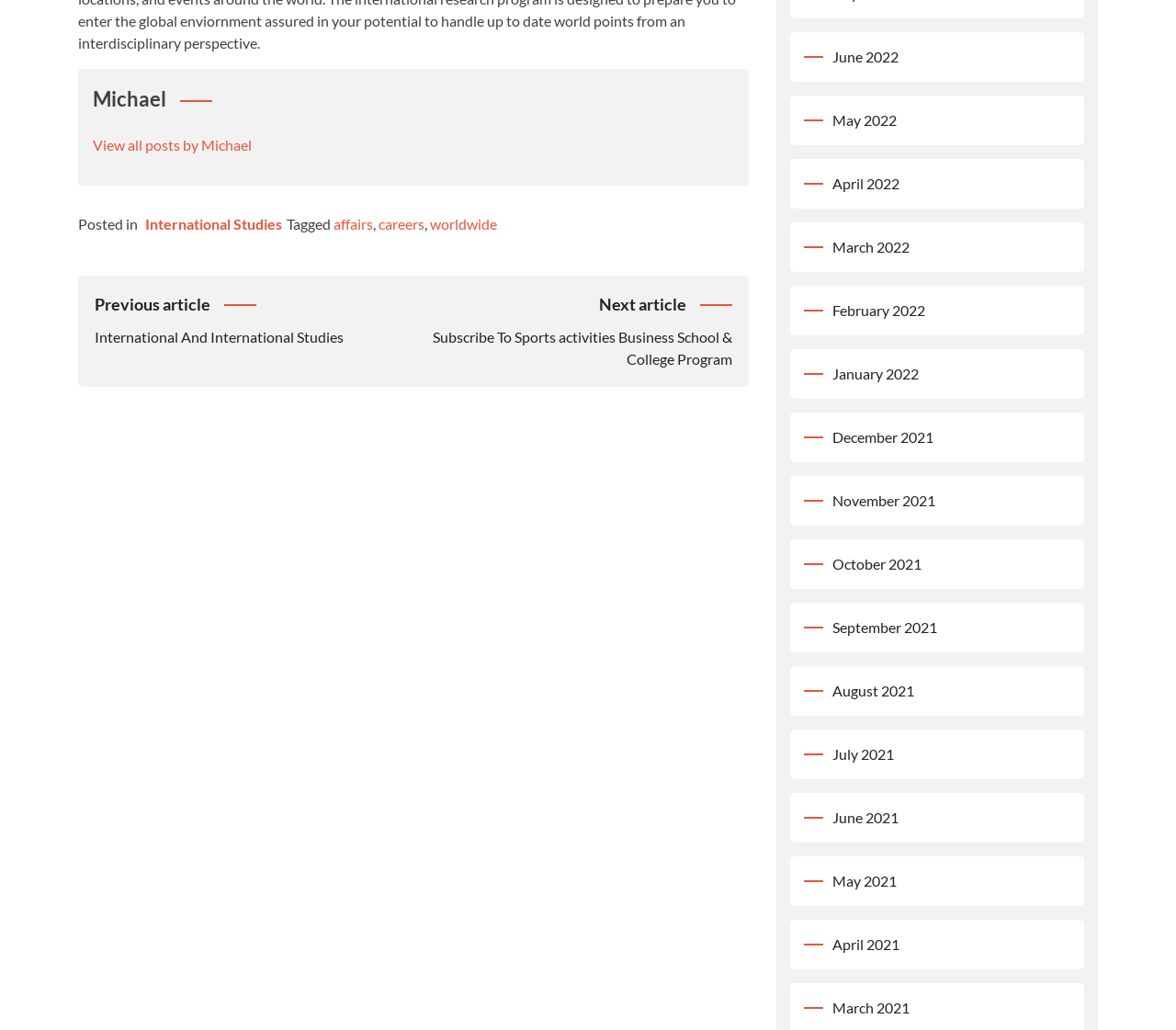Please locate the bounding box coordinates of the element that should be clicked to achieve the given instruction: "Go to International Studies".

[0.123, 0.209, 0.24, 0.226]